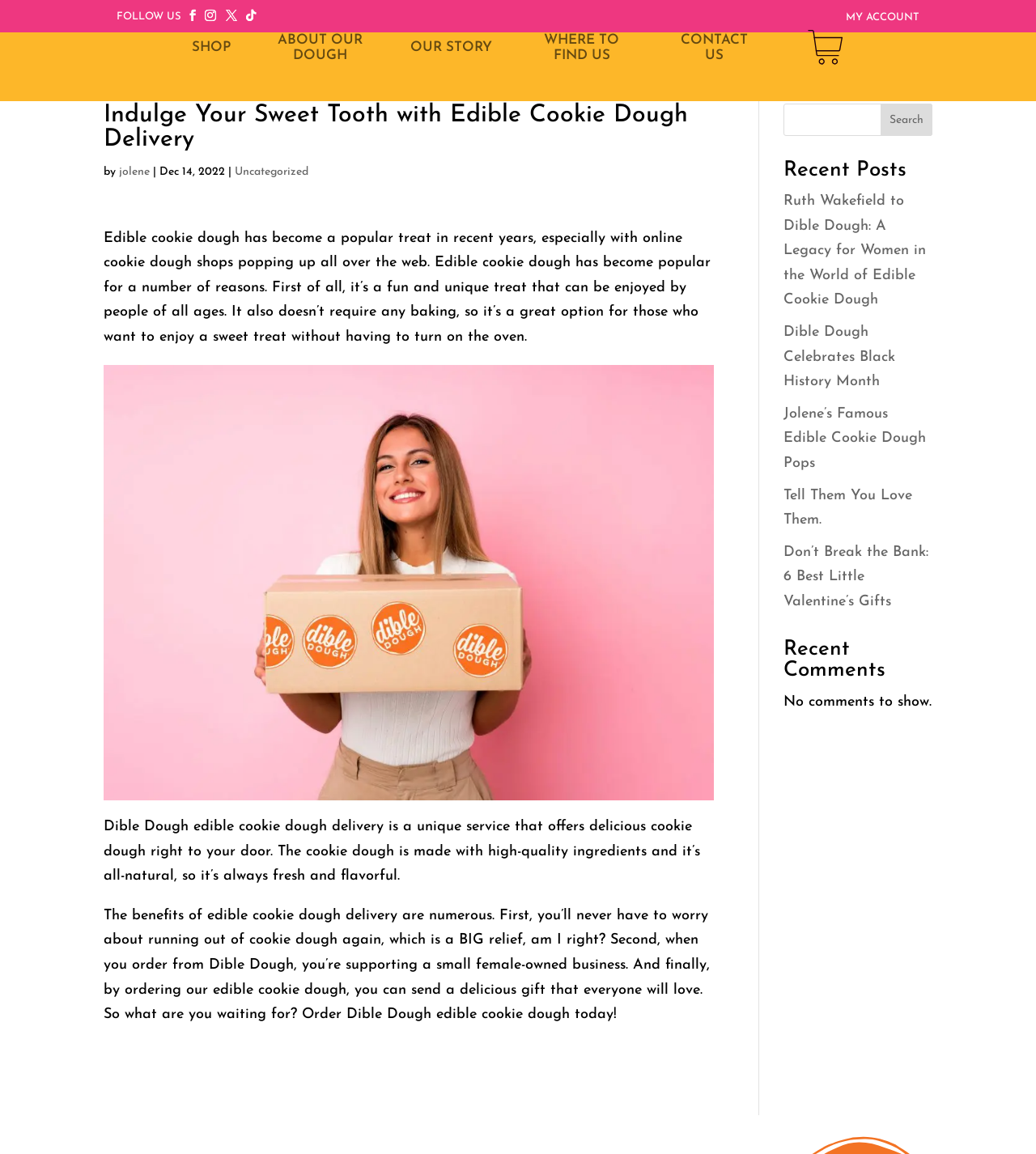Determine the bounding box coordinates of the section to be clicked to follow the instruction: "View shop". The coordinates should be given as four float numbers between 0 and 1, formatted as [left, top, right, bottom].

[0.185, 0.001, 0.222, 0.083]